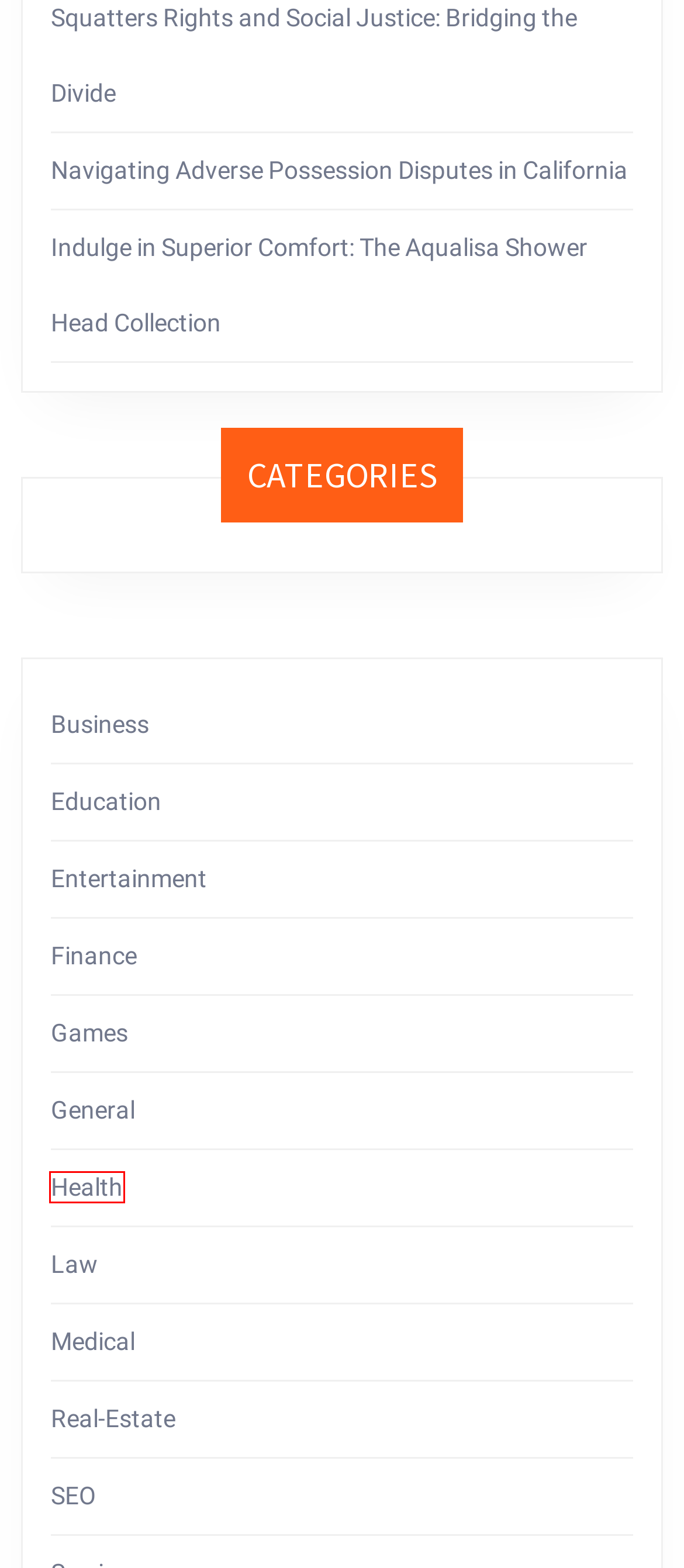You are presented with a screenshot of a webpage containing a red bounding box around a particular UI element. Select the best webpage description that matches the new webpage after clicking the element within the bounding box. Here are the candidates:
A. SEO – The Wealth of Nations
B. Education – The Wealth of Nations
C. Navigating Adverse Possession Disputes in California – The Wealth of Nations
D. Business – The Wealth of Nations
E. Health – The Wealth of Nations
F. Squatters Rights and Social Justice: Bridging the Divide – The Wealth of Nations
G. Real-Estate – The Wealth of Nations
H. Law – The Wealth of Nations

E